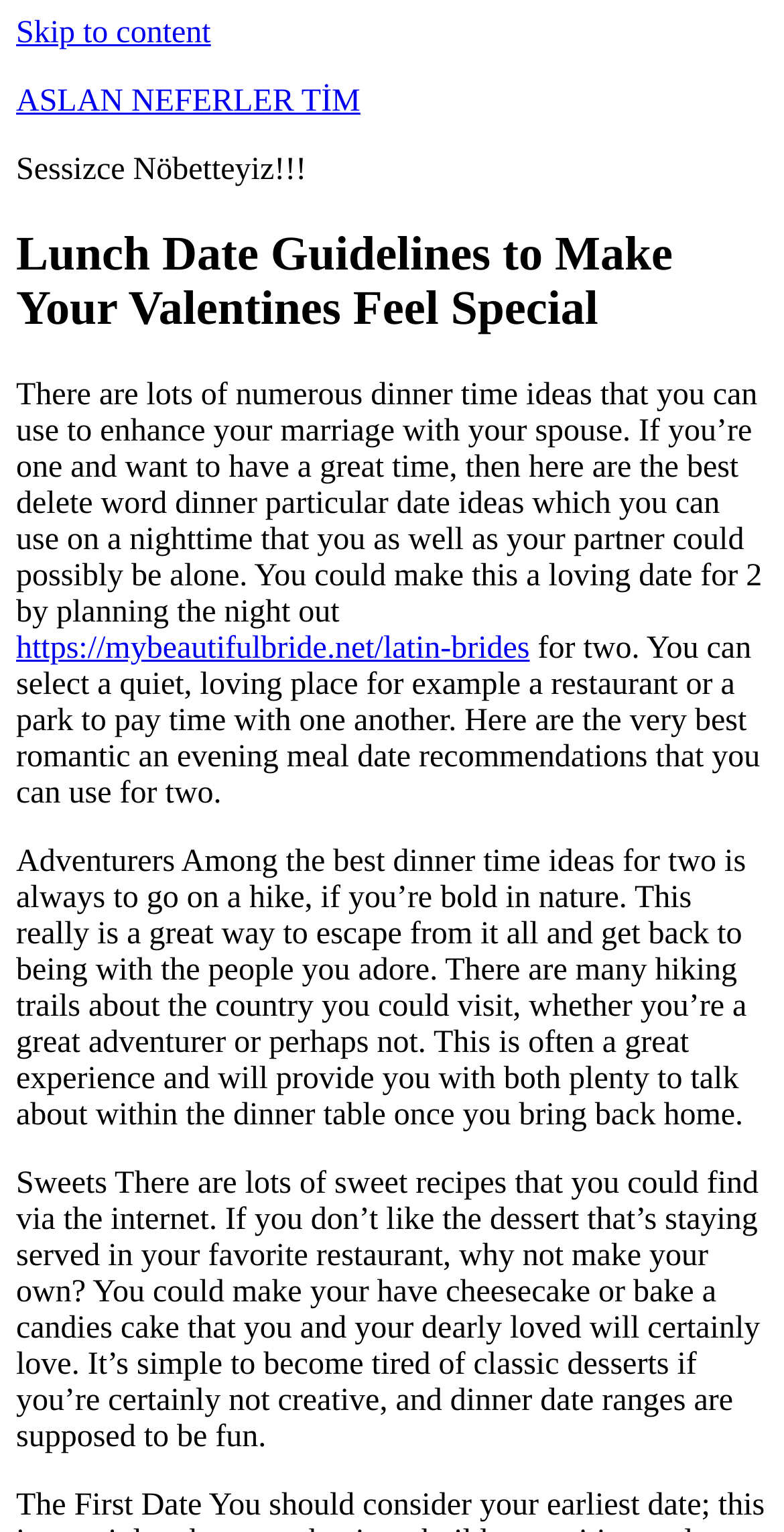Where can a quiet, loving place be found?
Look at the screenshot and give a one-word or phrase answer.

Restaurant or park